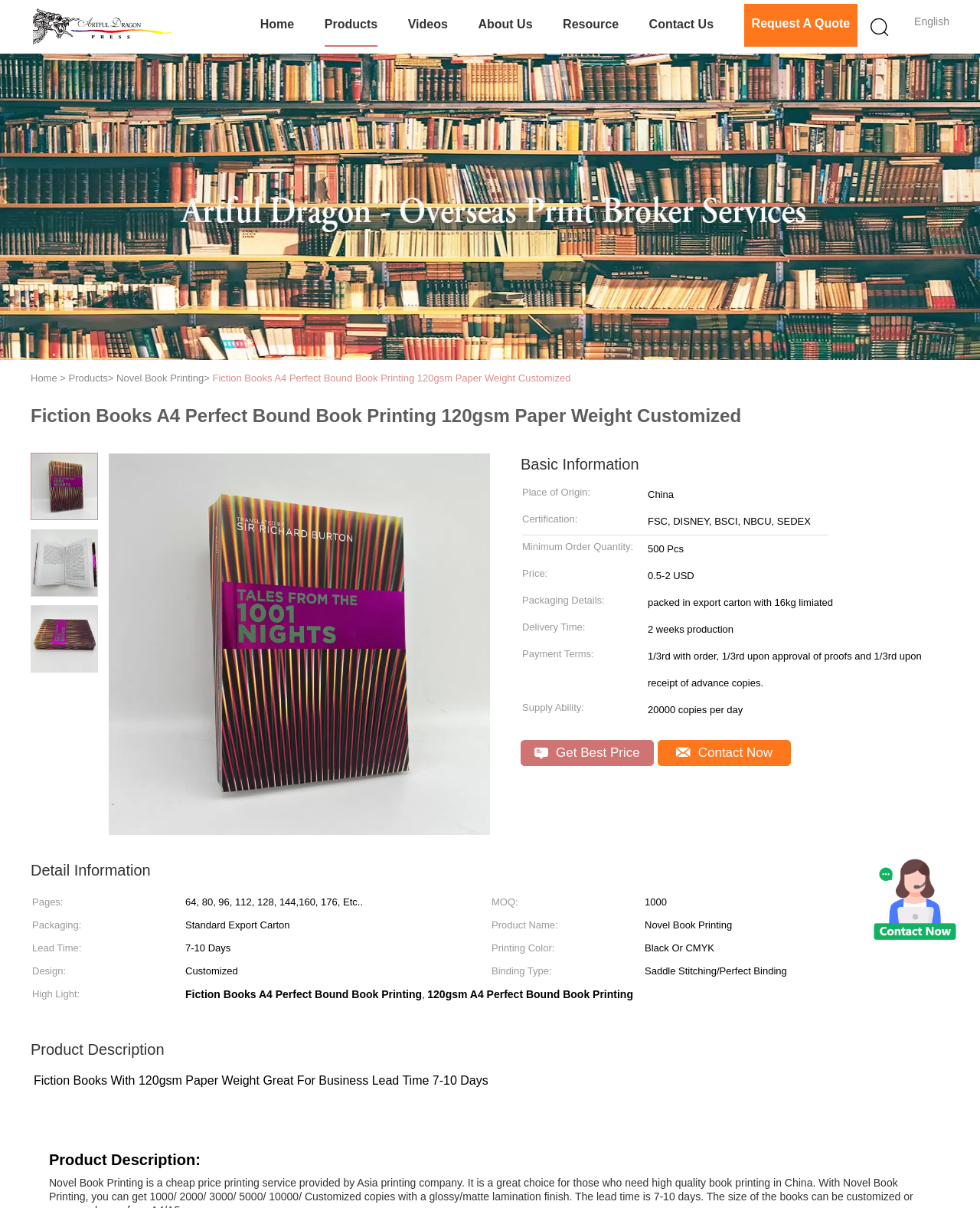Describe the webpage in detail, including text, images, and layout.

This webpage is about Fiction Books A4 Perfect Bound Book Printing with 120gsm Paper Weight Customized from China. At the top right corner, there is a "Send Message" image. Below it, there is a layout table with a link to "Artful Dragon Press" accompanied by an image. To the right of the layout table, there is a "English" text. 

The navigation menu is located at the top center, consisting of links to "Home", "Products", "Videos", "About Us", "Resource", "Contact Us", and "Request A Quote". 

Below the navigation menu, there is a large image related to products. Underneath the image, there is a secondary navigation menu with links to "Home", "Products", and "Novel Book Printing". 

The main content of the webpage is divided into two sections. The first section is headed by "Fiction Books A4 Perfect Bound Book Printing 120gsm Paper Weight Customized" and contains a table with detailed product information, including place of origin, certification, minimum order quantity, price, packaging details, delivery time, and payment terms. 

The second section is headed by "Detail Information" and contains another table with more product details, including pages, MOQ, packaging, product name, lead time, printing color, design, and binding type. 

There are also two call-to-action links, "Get Best Price" and "Contact Now", located at the bottom of the first section.